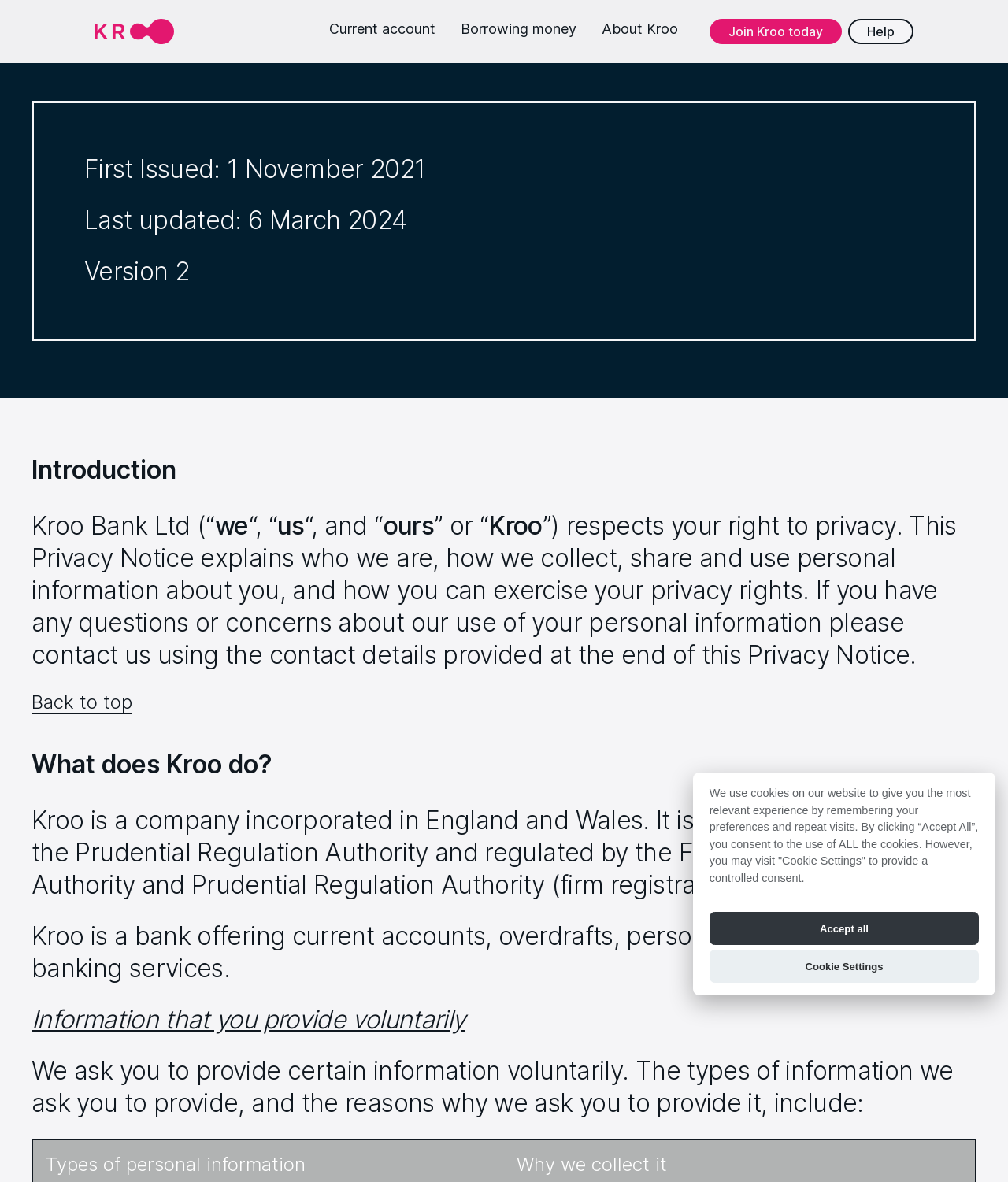Please specify the bounding box coordinates of the clickable region to carry out the following instruction: "Go to Current account". The coordinates should be four float numbers between 0 and 1, in the format [left, top, right, bottom].

[0.327, 0.017, 0.432, 0.036]